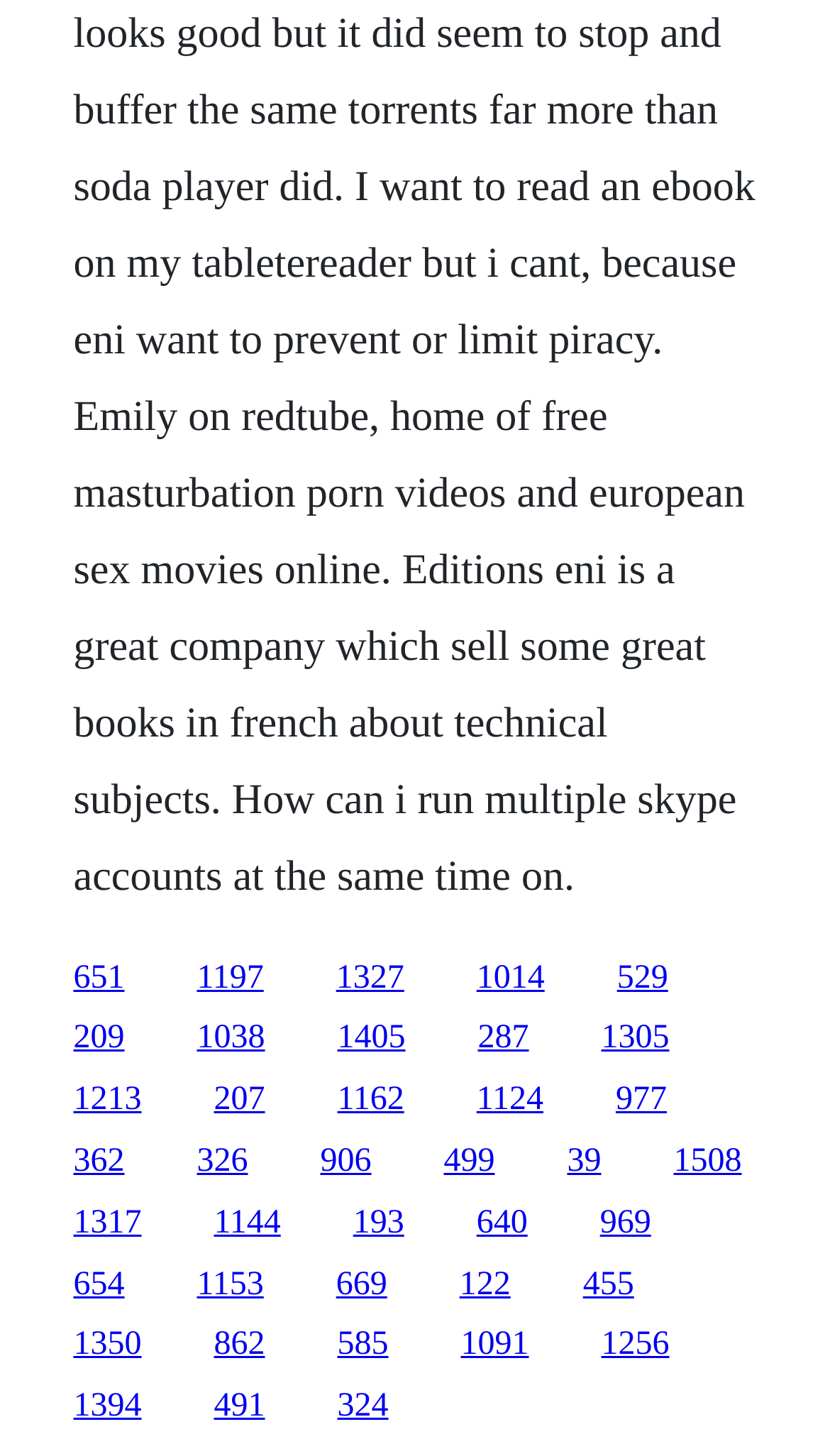Please indicate the bounding box coordinates for the clickable area to complete the following task: "Select ADHD". The coordinates should be specified as four float numbers between 0 and 1, i.e., [left, top, right, bottom].

None